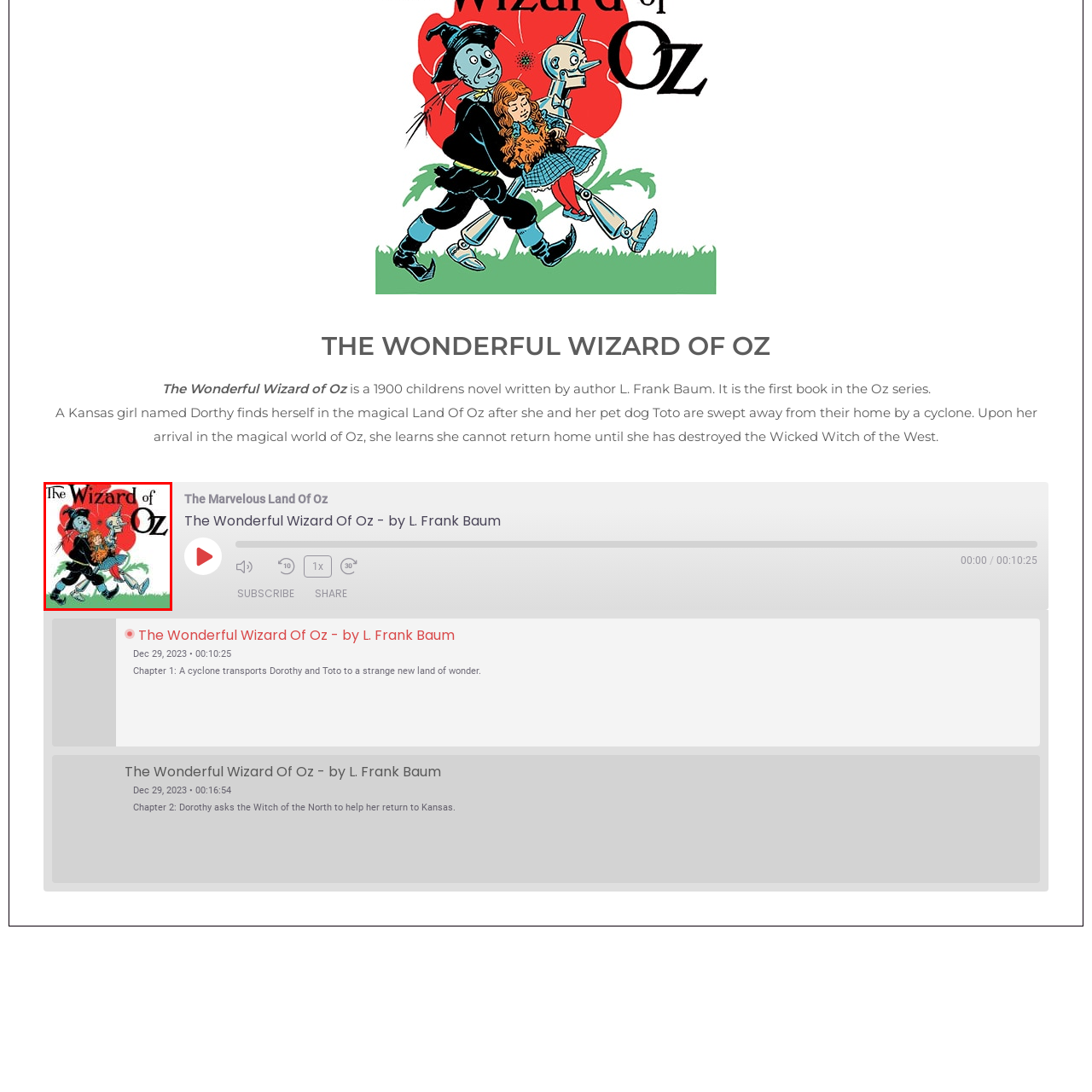Refer to the image within the red box and answer the question concisely with a single word or phrase: What is the title of the classic story featured in the illustration?

The Wizard of Oz